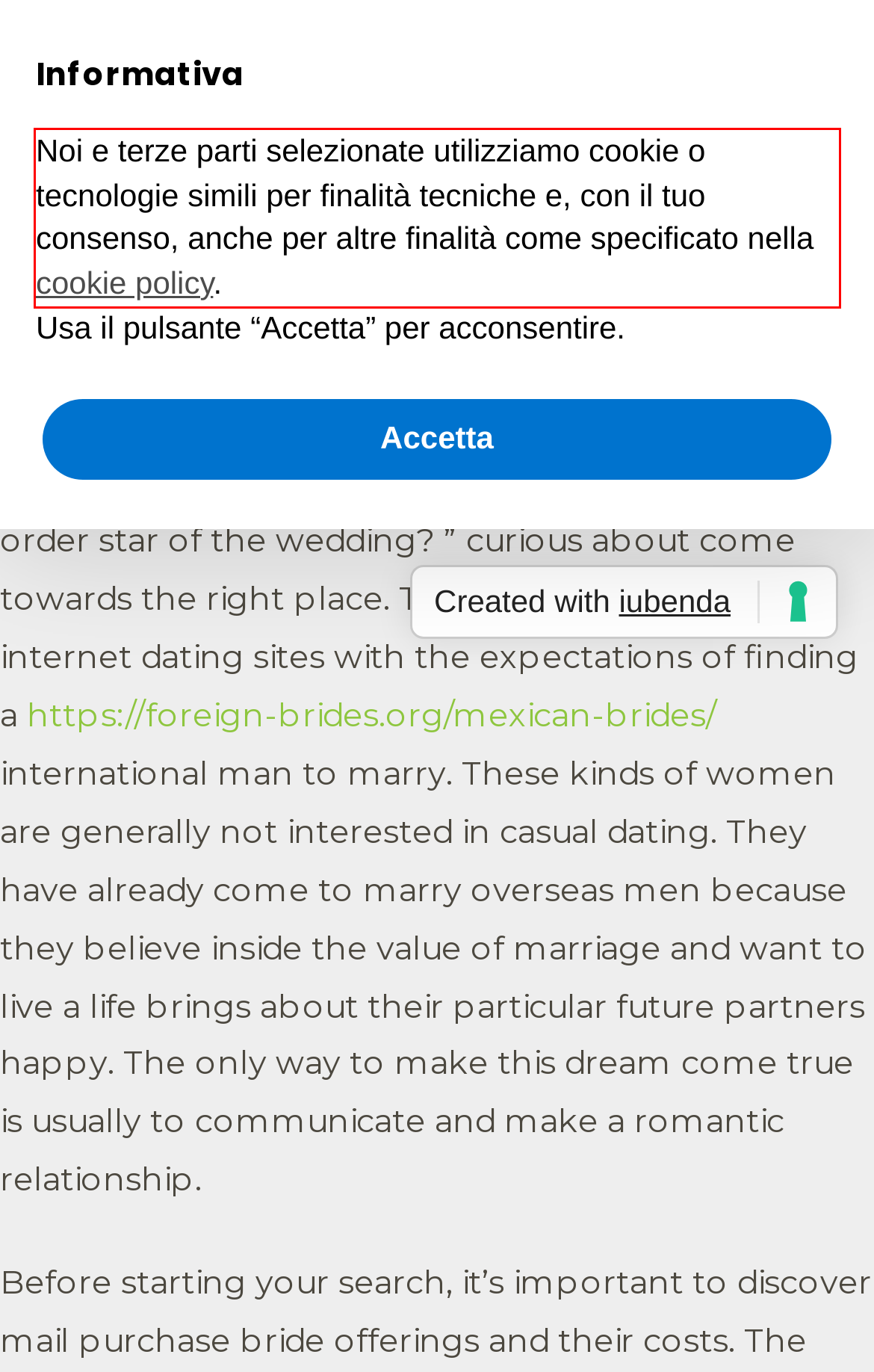From the provided screenshot, extract the text content that is enclosed within the red bounding box.

Noi e terze parti selezionate utilizziamo cookie o tecnologie simili per finalità tecniche e, con il tuo consenso, anche per altre finalità come specificato nella cookie policy.